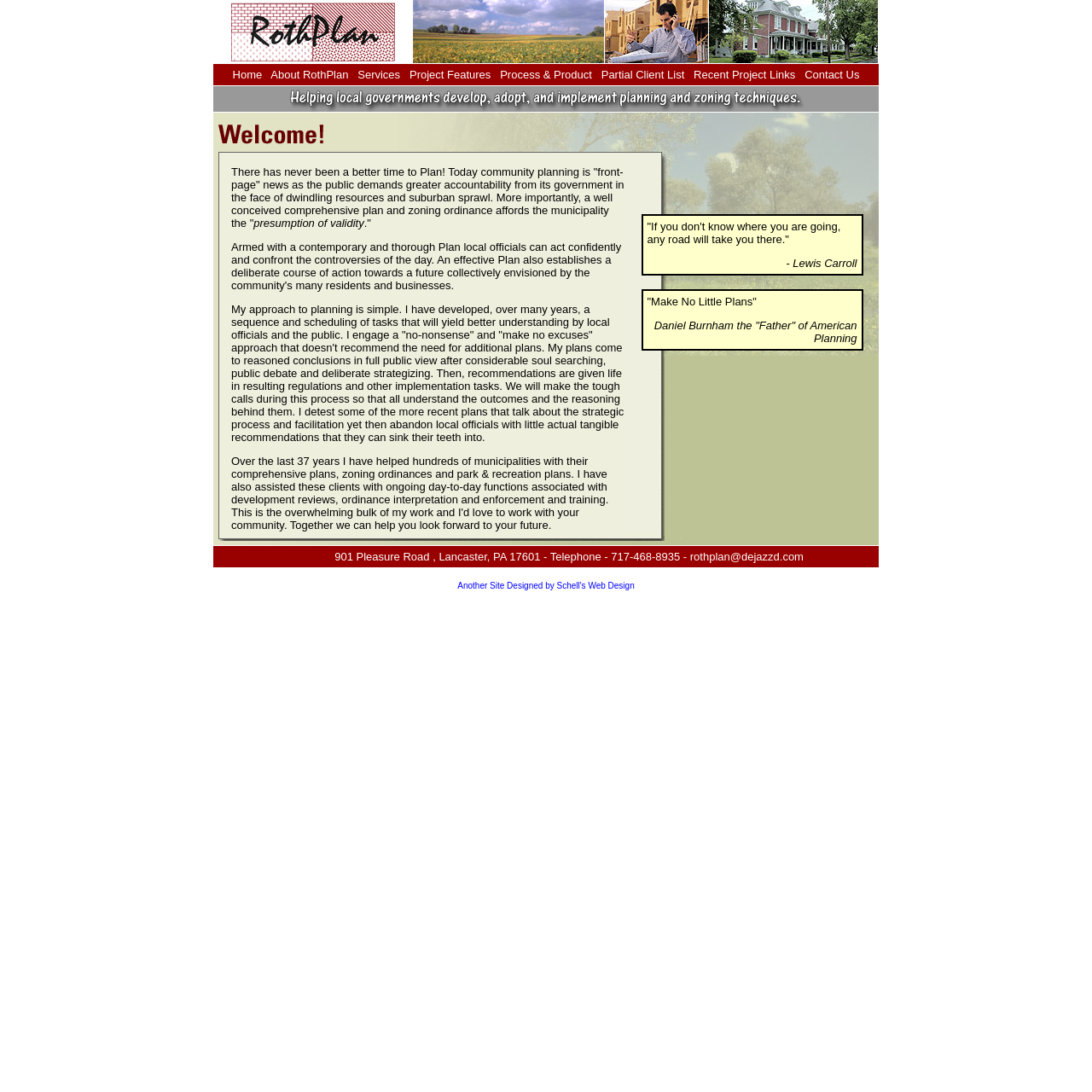From the given element description: "Recent Project Links", find the bounding box for the UI element. Provide the coordinates as four float numbers between 0 and 1, in the order [left, top, right, bottom].

[0.632, 0.062, 0.731, 0.074]